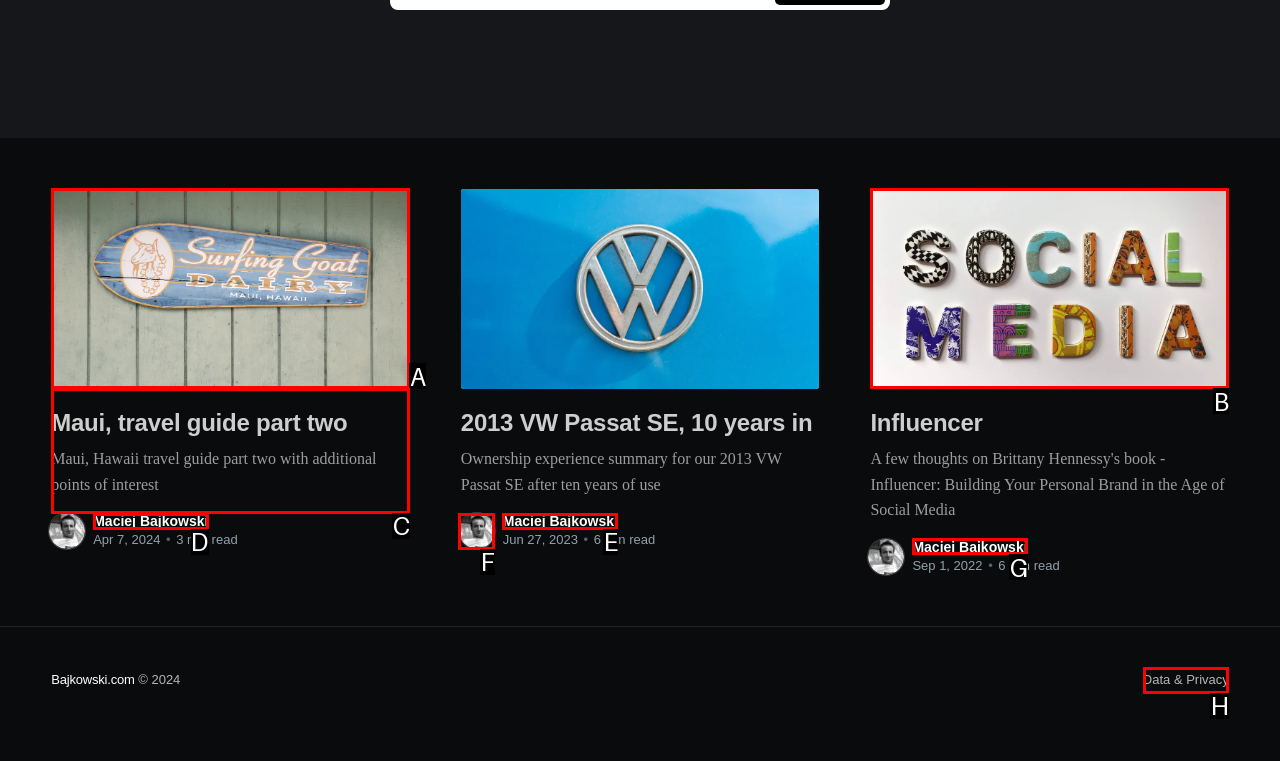Which UI element should you click on to achieve the following task: Learn about Data & Privacy? Provide the letter of the correct option.

H